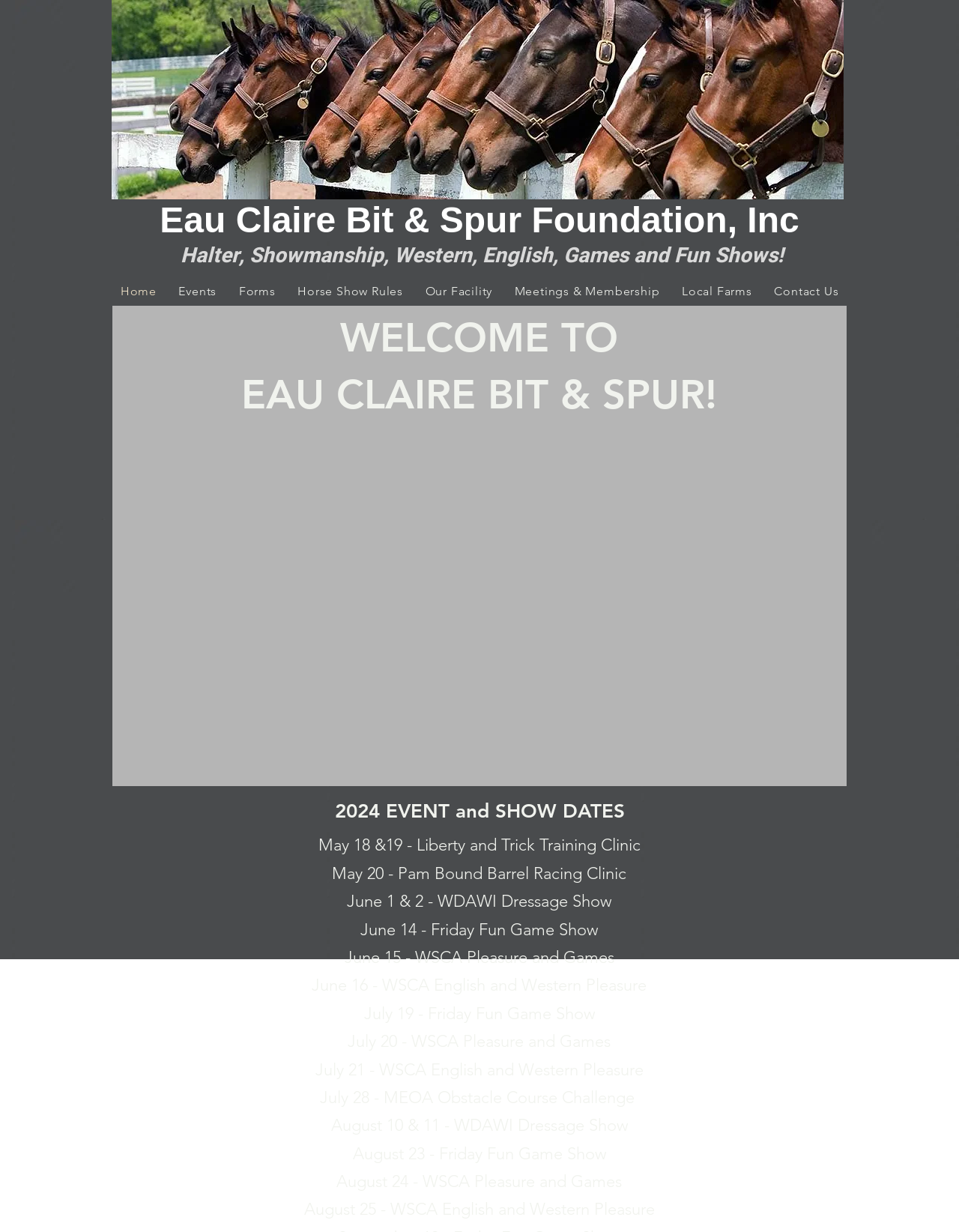Determine the bounding box coordinates for the clickable element to execute this instruction: "View Events". Provide the coordinates as four float numbers between 0 and 1, i.e., [left, top, right, bottom].

[0.178, 0.224, 0.234, 0.248]